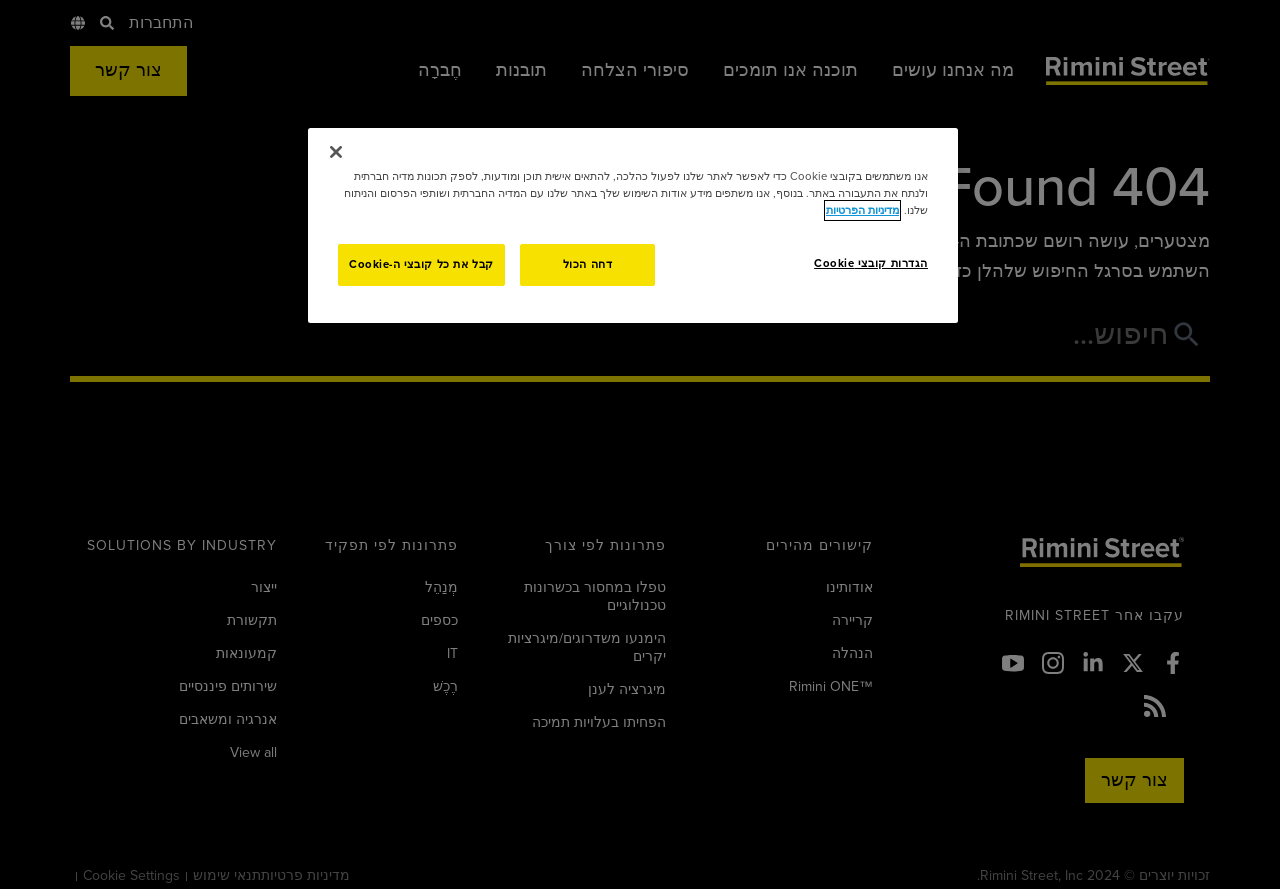Locate the bounding box coordinates of the UI element described by: "צור קשר". Provide the coordinates as four float numbers between 0 and 1, formatted as [left, top, right, bottom].

[0.055, 0.052, 0.146, 0.108]